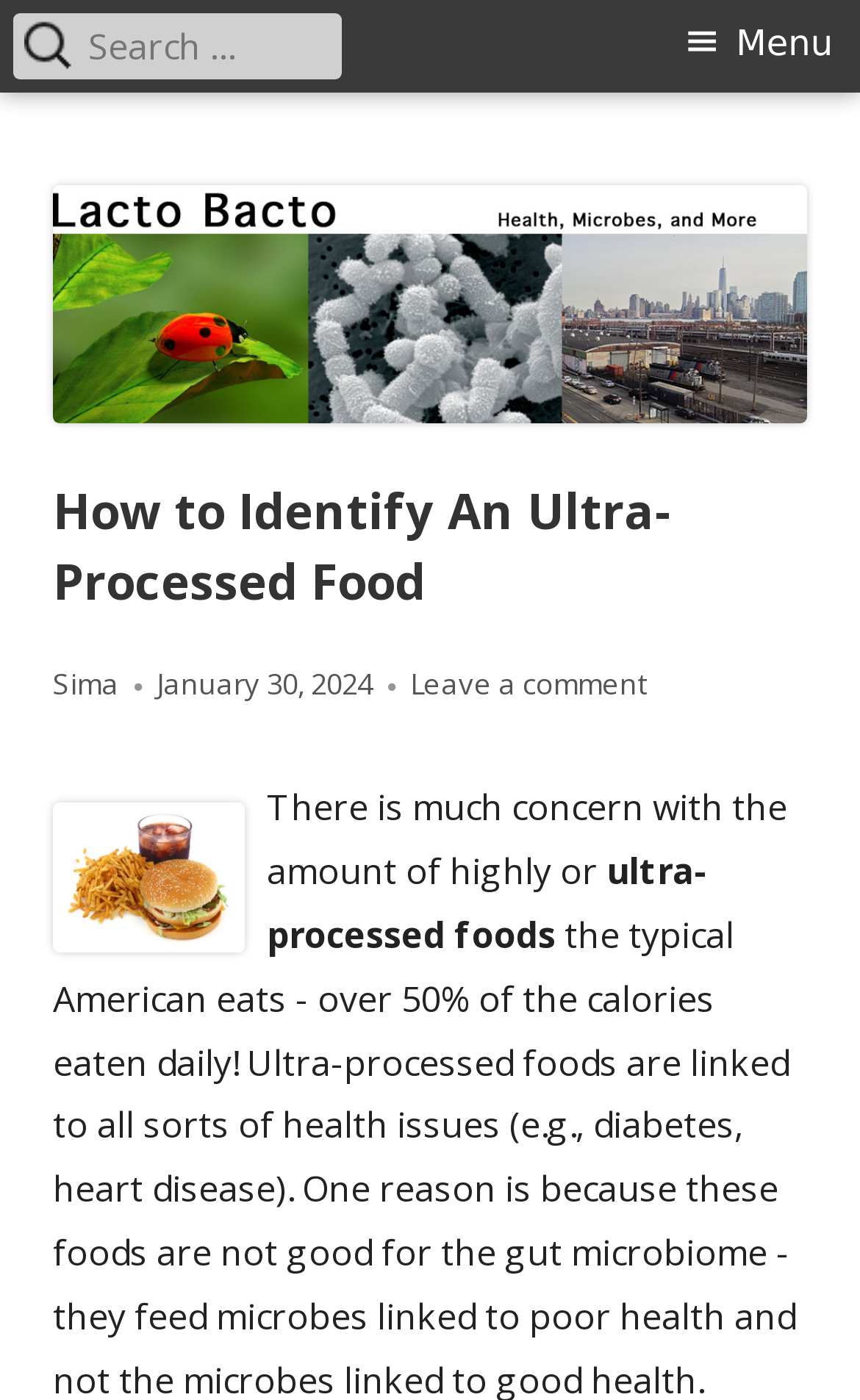When was the article published?
Refer to the image and give a detailed response to the question.

I located the publication date by looking at the link element with the text 'January 30, 2024' below the main heading, which is a common location for publication dates.